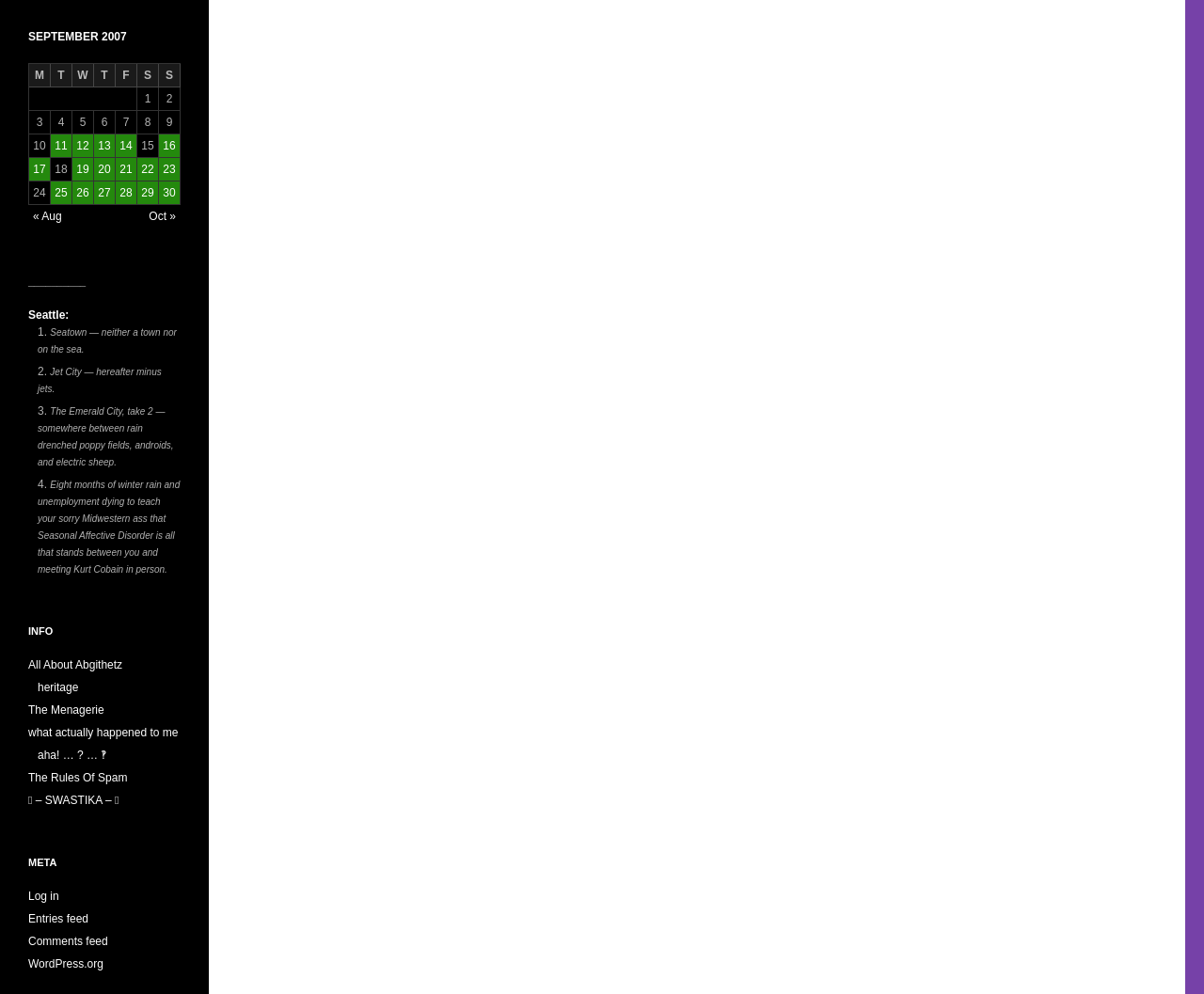Locate the bounding box coordinates of the area where you should click to accomplish the instruction: "Click on 'Posts published on September 30, 2007'".

[0.132, 0.183, 0.149, 0.206]